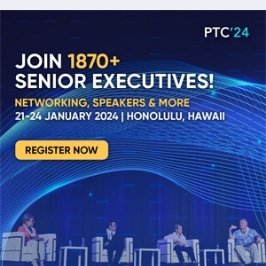What is the duration of the PTC'24 conference?
With the help of the image, please provide a detailed response to the question.

The duration of the PTC'24 conference can be calculated by looking at the dates mentioned in the caption, which are January 21 to 24, 2024. This indicates that the event will last for 4 days.